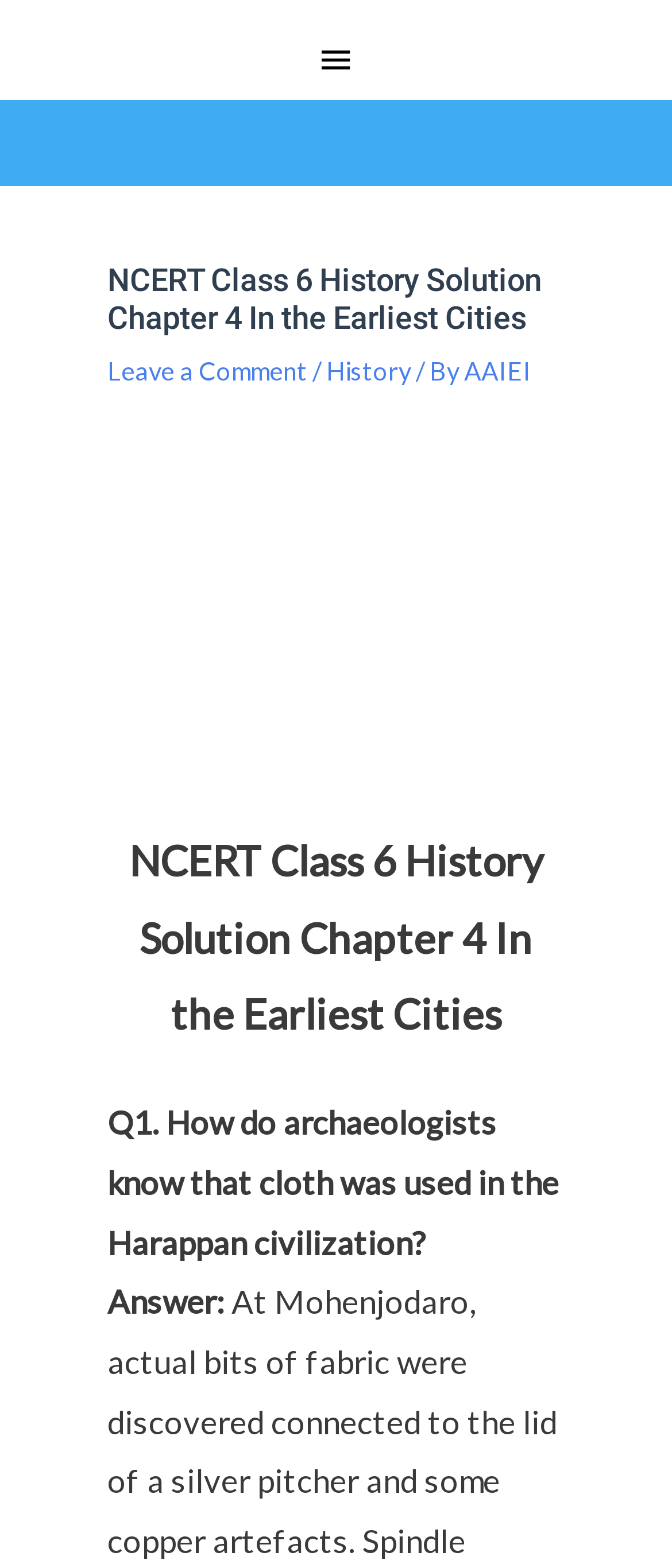Carefully examine the image and provide an in-depth answer to the question: What is the topic of the question being answered?

I found the static text 'Q1. How do archaeologists know that cloth was used in the Harappan civilization?' which indicates that the topic of the question being answered is related to cloth in Harappan civilization.